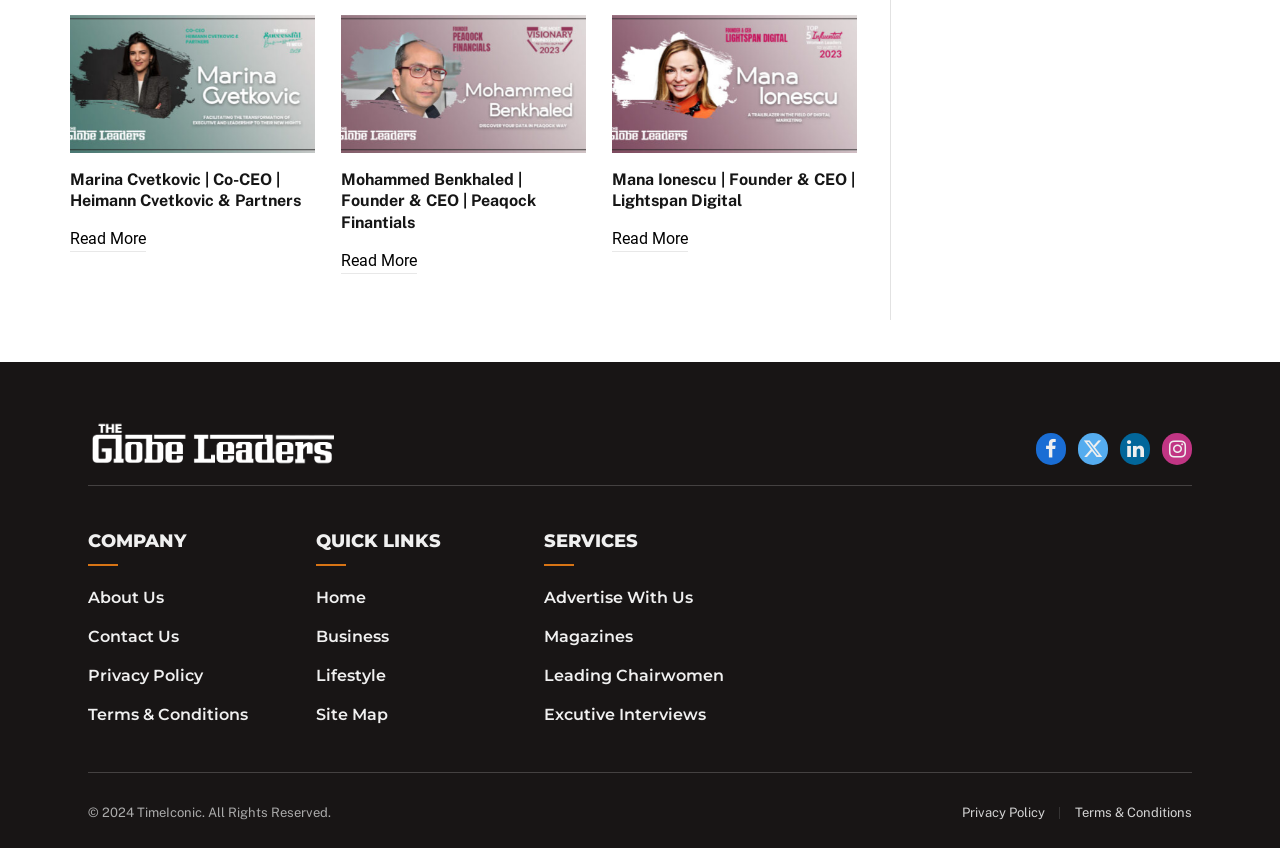Locate the bounding box coordinates of the clickable area needed to fulfill the instruction: "Read more about Mohammed Benkhaled".

[0.266, 0.293, 0.326, 0.323]